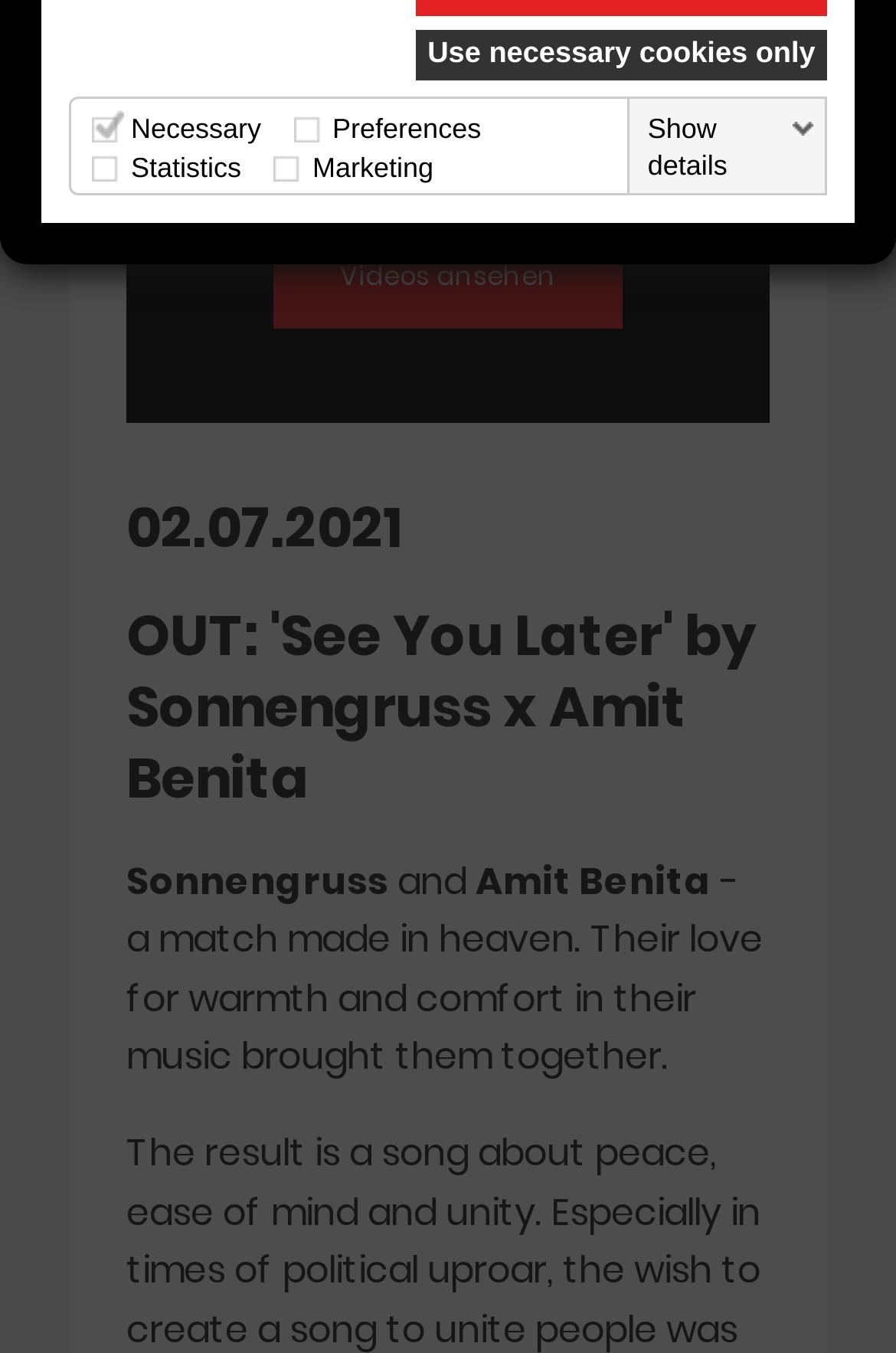Ascertain the bounding box coordinates for the UI element detailed here: "Datenschutzerklärung". The coordinates should be provided as [left, top, right, bottom] with each value being a float between 0 and 1.

[0.386, 0.11, 0.719, 0.137]